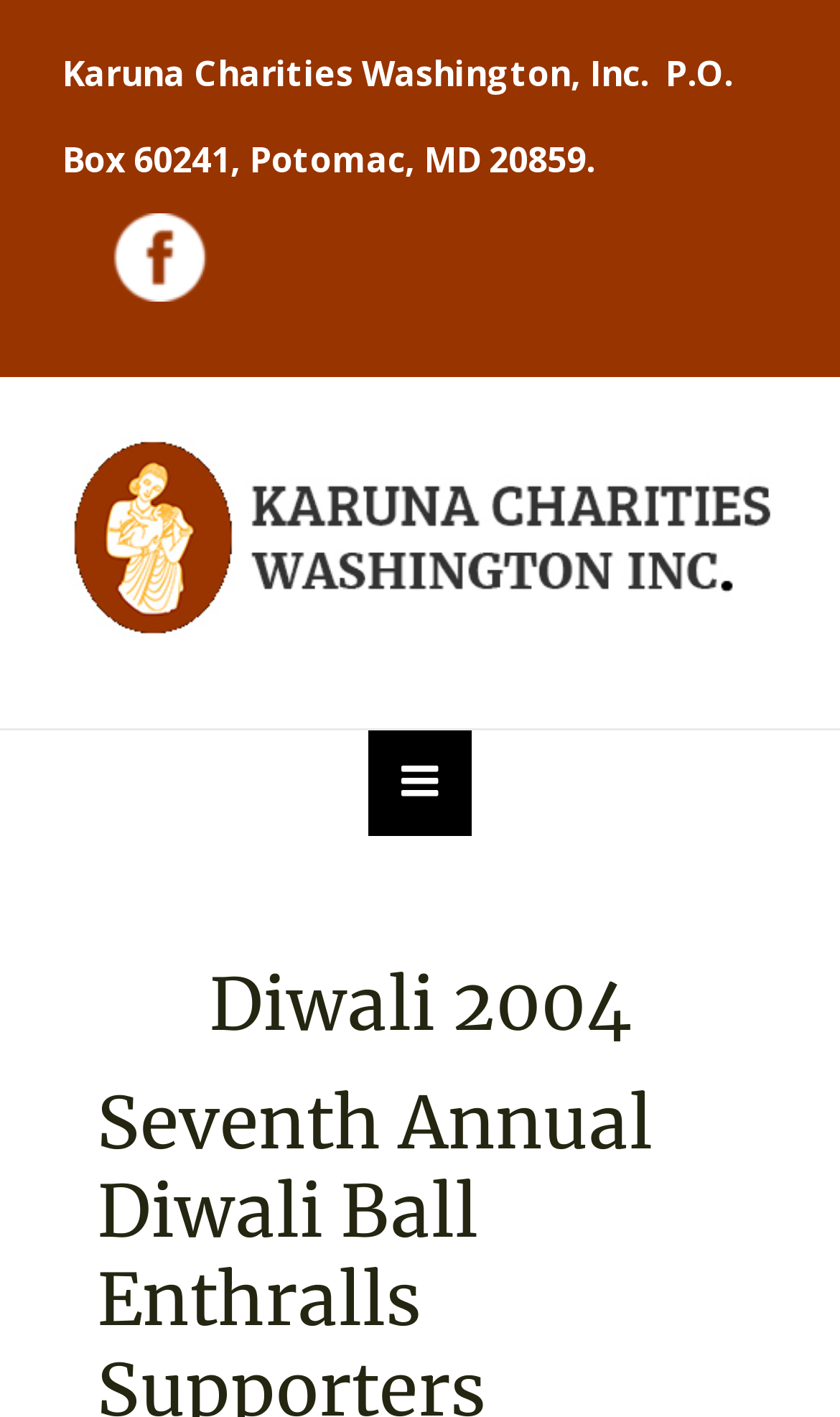What is the address of Karuna Charities Washington, Inc.?
Answer the question with just one word or phrase using the image.

P.O. Box 60241, Potomac, MD 20859